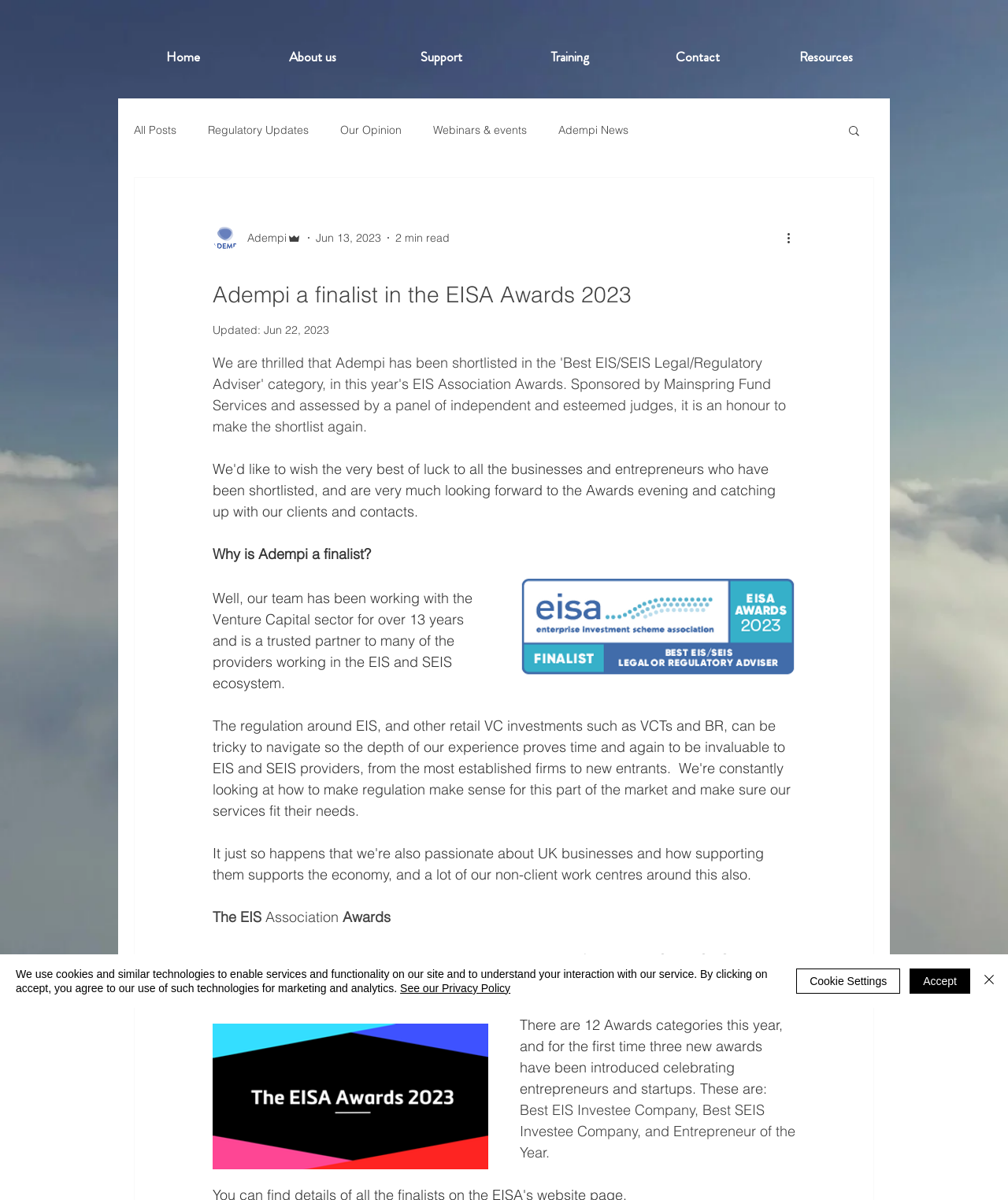Identify the bounding box coordinates of the area you need to click to perform the following instruction: "Click on the All Posts link".

[0.133, 0.102, 0.175, 0.114]